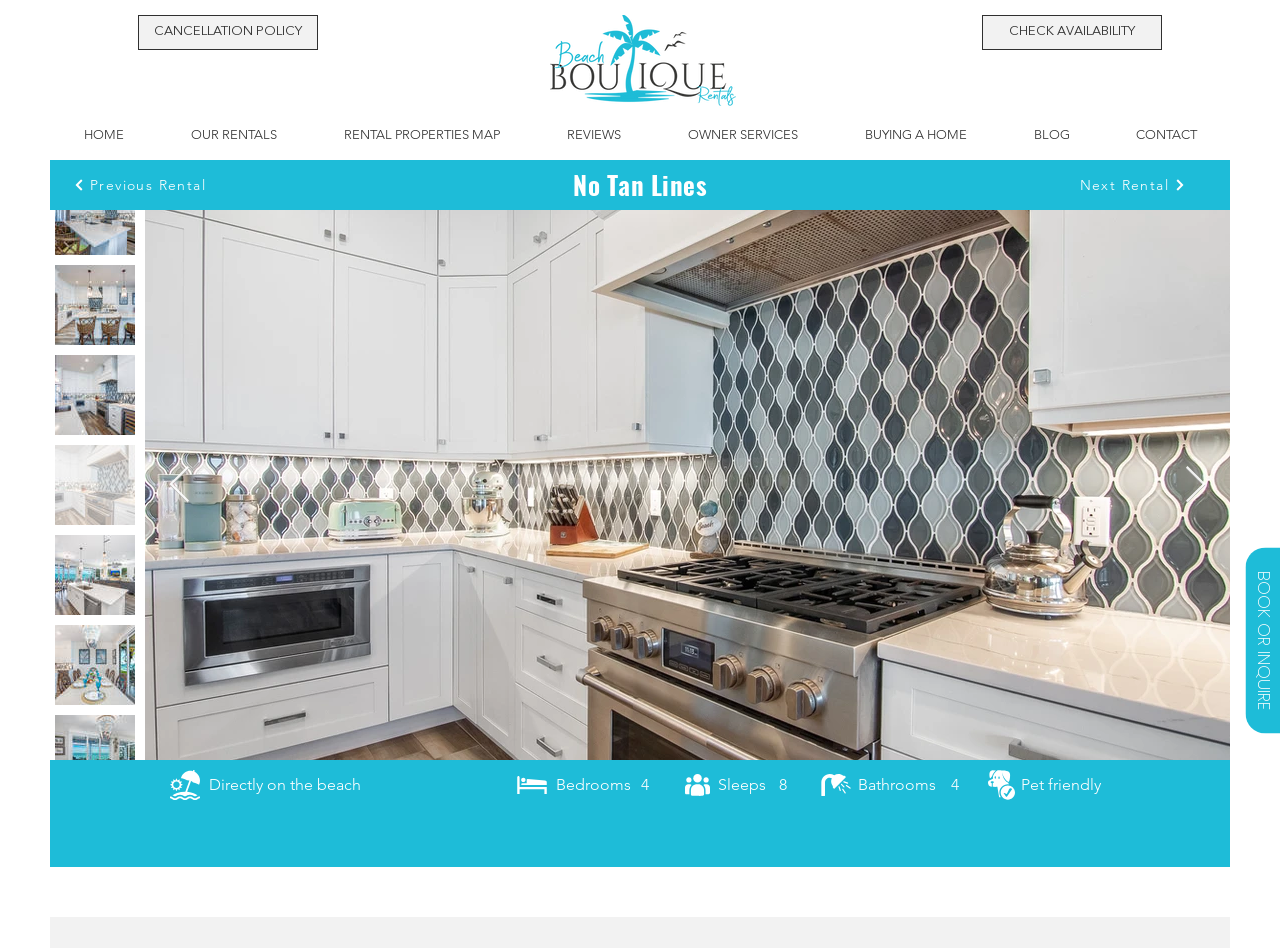Respond to the question below with a concise word or phrase:
What is the orientation of the image 'OPTION1.png'?

Horizontal